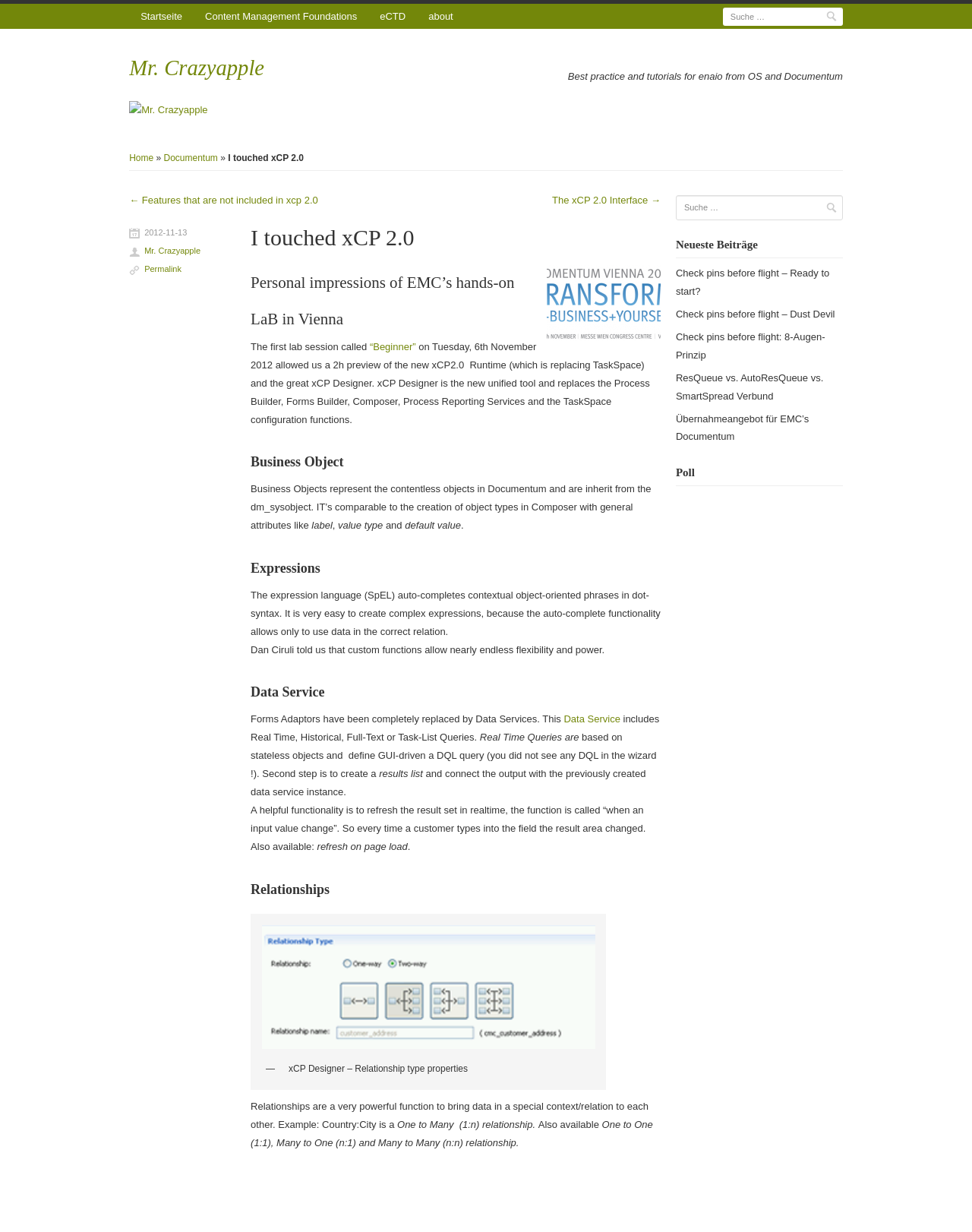Highlight the bounding box coordinates of the element you need to click to perform the following instruction: "Read about Content Management Foundations."

[0.199, 0.003, 0.379, 0.023]